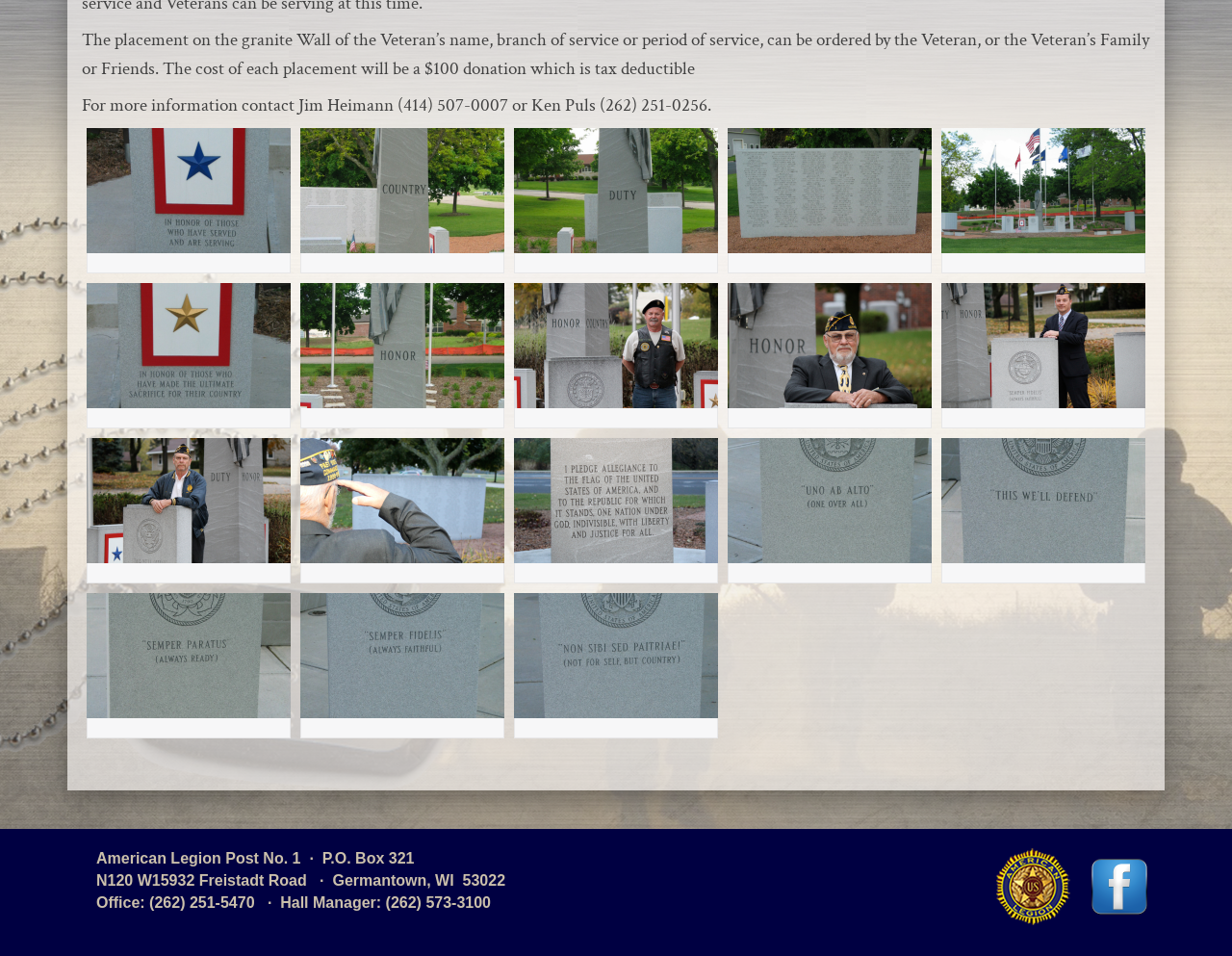Please find the bounding box for the following UI element description. Provide the coordinates in (top-left x, top-left y, bottom-right x, bottom-right y) format, with values between 0 and 1: alt="Find us on Facebook"

[0.884, 0.918, 0.934, 0.935]